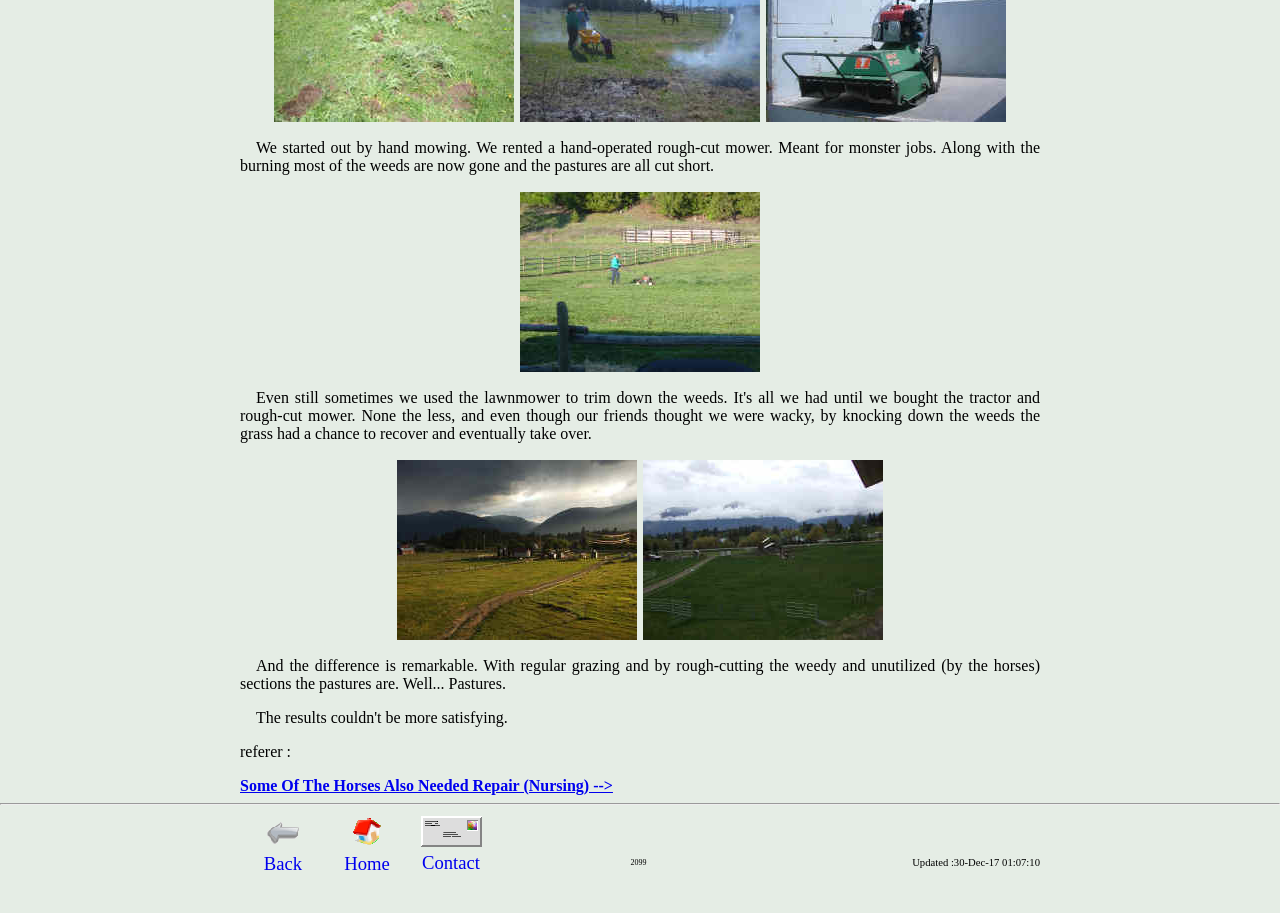Determine the bounding box coordinates of the clickable element necessary to fulfill the instruction: "visit the home page". Provide the coordinates as four float numbers within the 0 to 1 range, i.e., [left, top, right, bottom].

[0.269, 0.91, 0.305, 0.957]